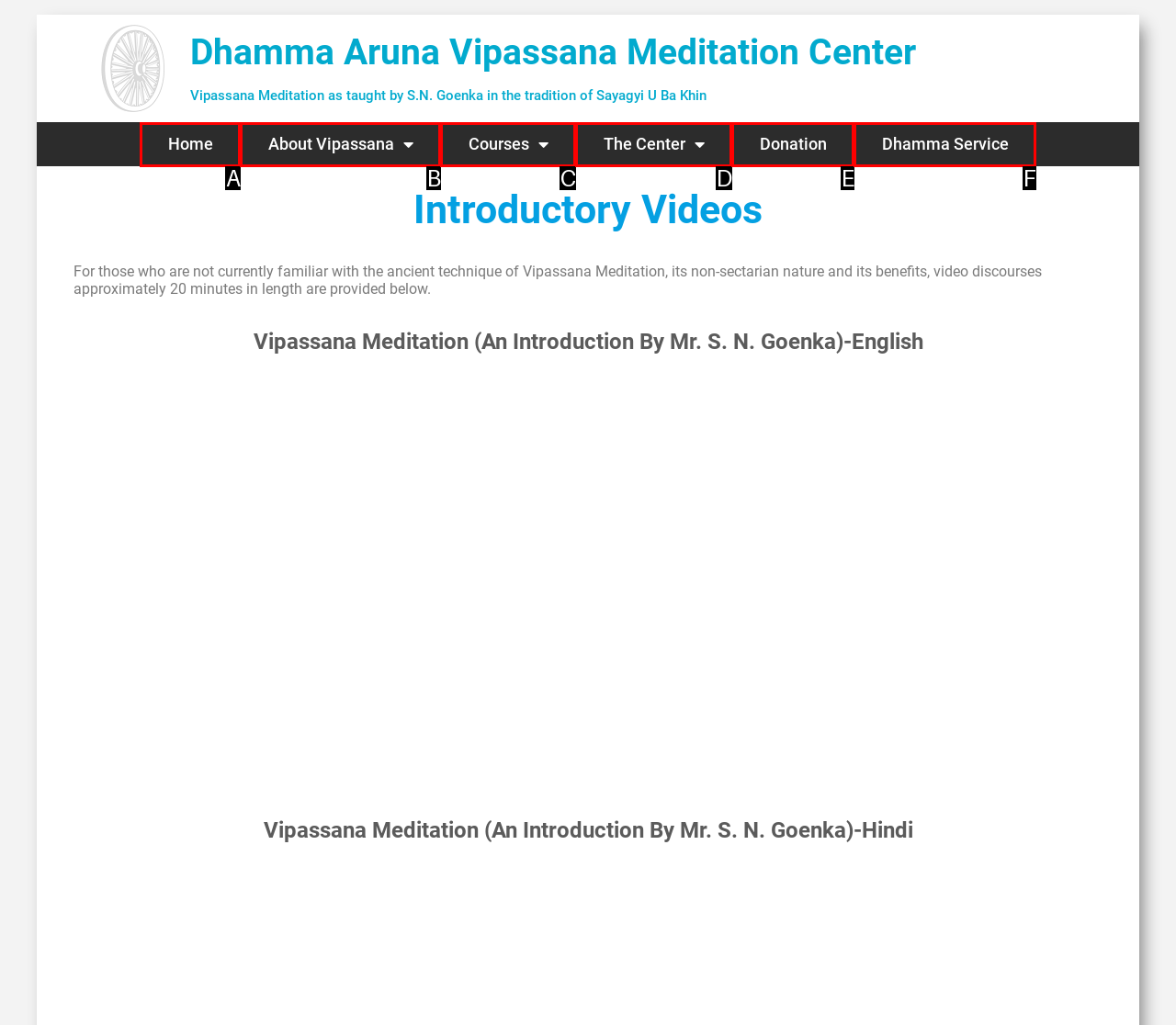Determine which option matches the element description: About Vipassana
Answer using the letter of the correct option.

B